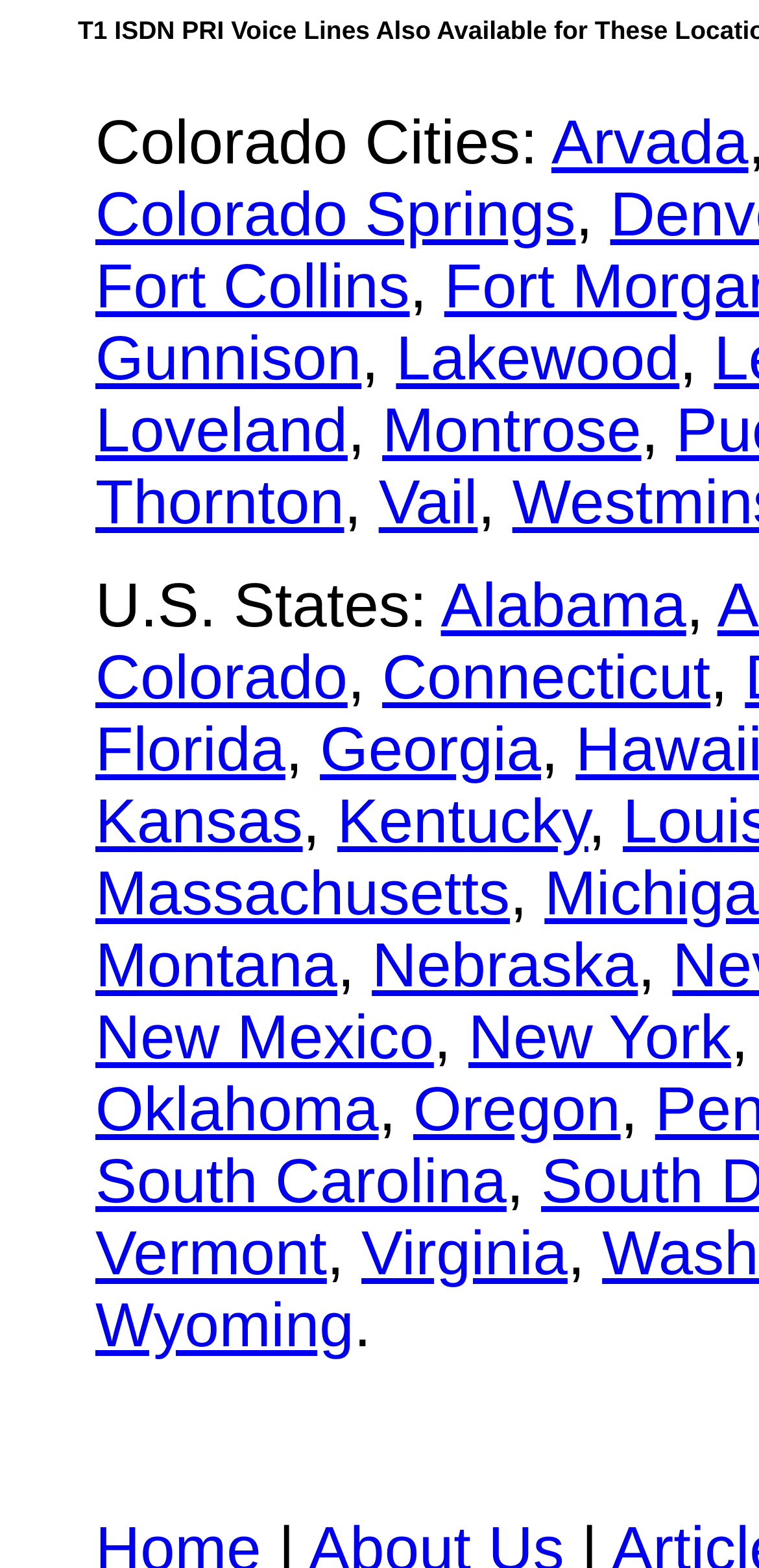Identify the bounding box of the UI element that matches this description: "Legal Service".

None